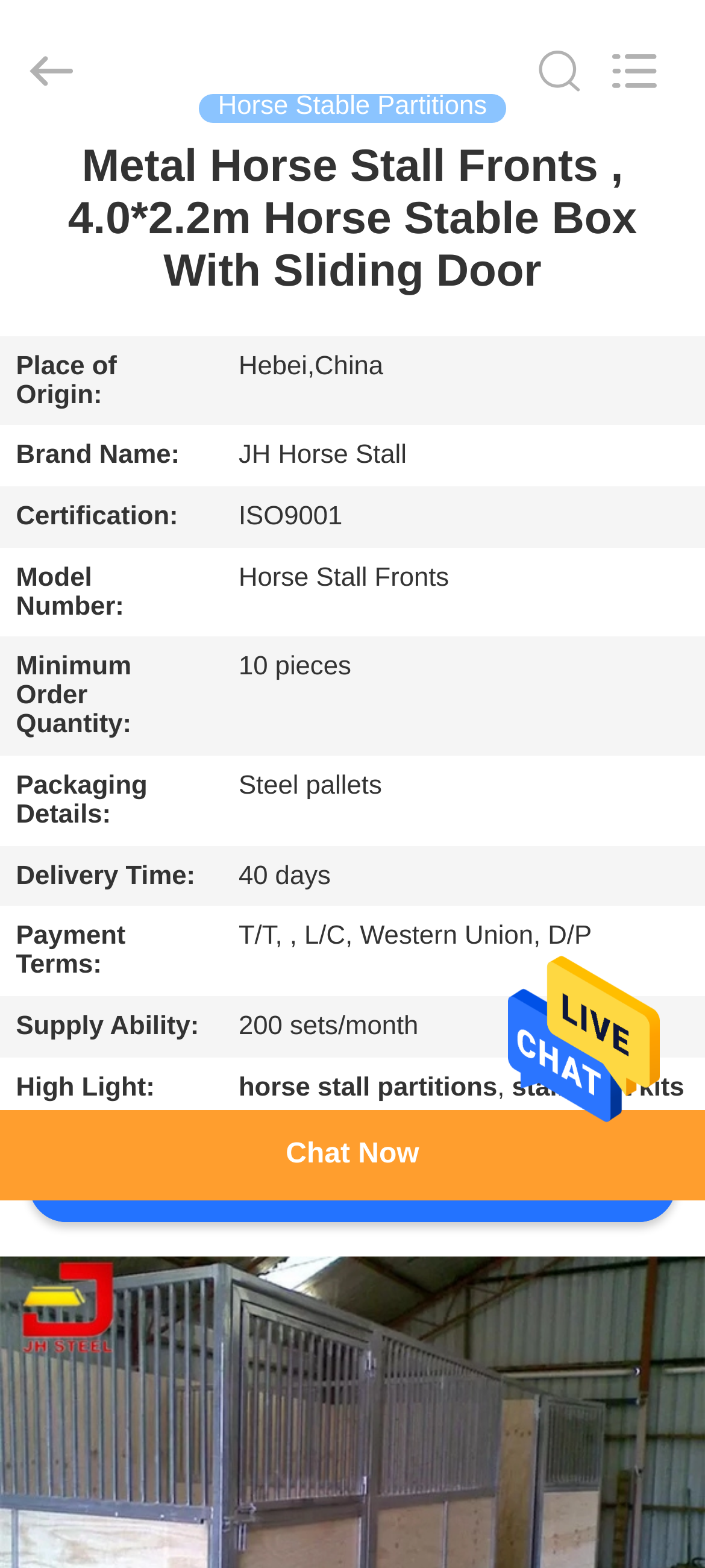Identify the bounding box coordinates for the region to click in order to carry out this instruction: "View product details". Provide the coordinates using four float numbers between 0 and 1, formatted as [left, top, right, bottom].

[0.027, 0.09, 0.973, 0.19]